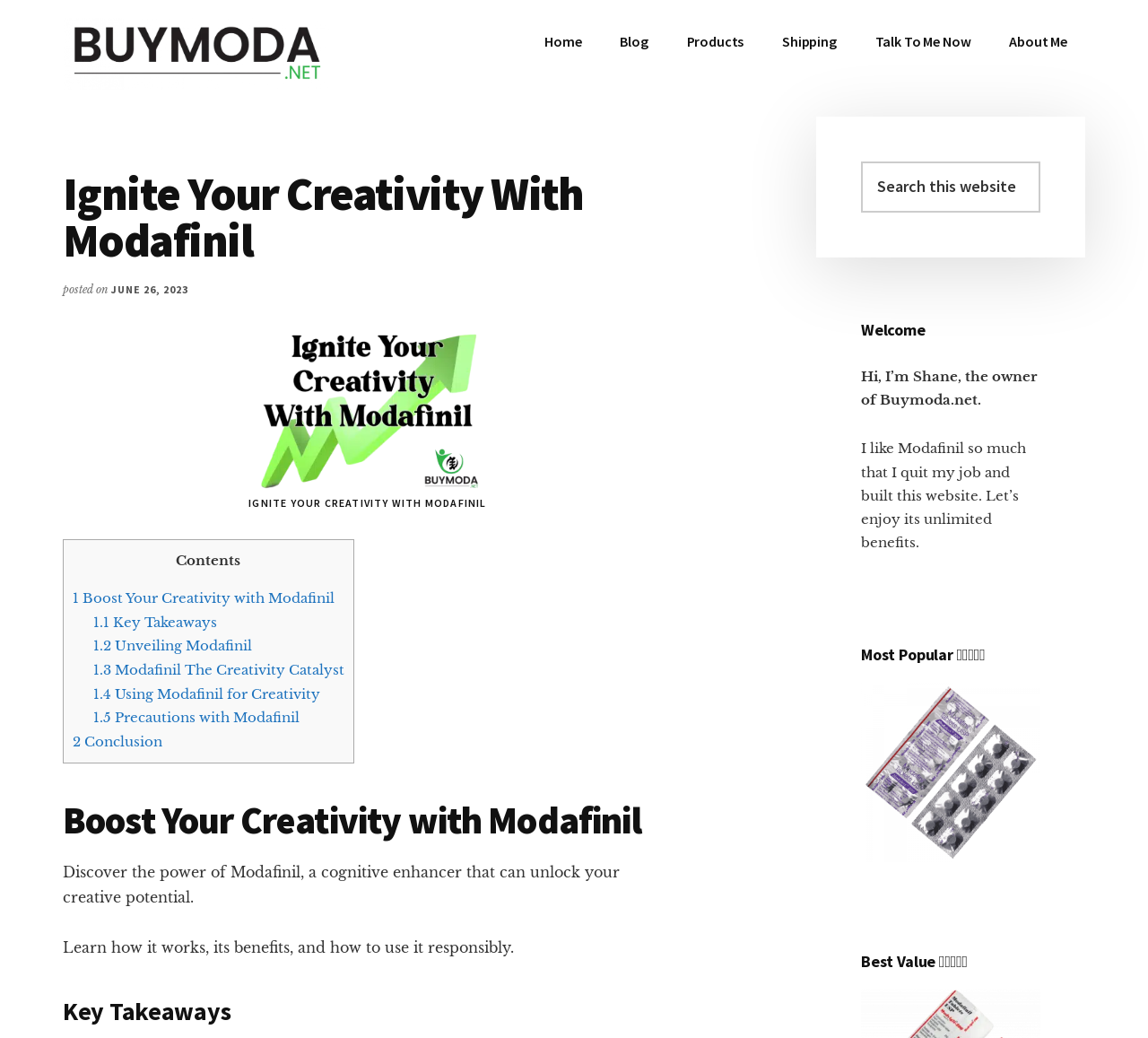Produce a meticulous description of the webpage.

This webpage is about Modafinil, a cognitive enhancer that can boost creativity. At the top, there are three "Skip to" links, followed by a navigation menu with six links: Home, Blog, Products, Shipping, Talk To Me Now, and About Me. 

Below the navigation menu, there is a header section with a title "Ignite Your Creativity With Modafinil" and a posted date "JUNE 26, 2023". Next to the title, there is an image with a caption "IGNITE YOUR CREATIVITY WITH MODAFINIL". 

The main content area is divided into two sections. On the left, there is a table of contents with links to different sections of the article, including "Boost Your Creativity with Modafinil", "Key Takeaways", and "Conclusion". 

On the right, there is a primary sidebar with a search box, a welcome message from the website owner Shane, and a section showcasing the most popular and best value products related to Modafinil. The welcome message is a brief introduction to Shane, who built the website because of his enthusiasm for Modafinil. 

The main article starts with a heading "Boost Your Creativity with Modafinil" and is followed by two paragraphs that introduce Modafinil as a cognitive enhancer that can unlock creative potential. The article then breaks down into sections, including "Key Takeaways", each with its own heading and content.